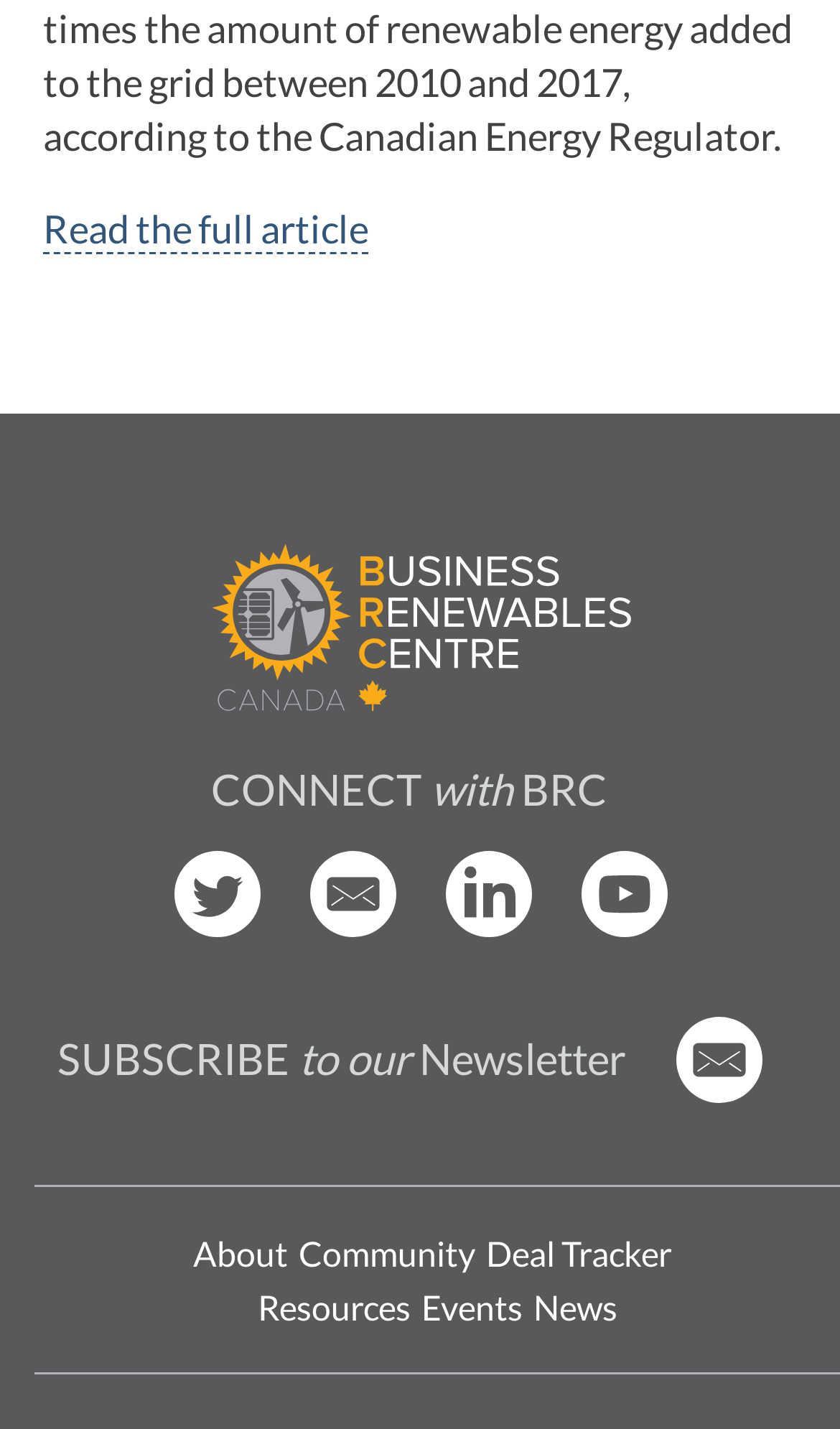Please locate the bounding box coordinates of the element that should be clicked to achieve the given instruction: "Check the Deal Tracker".

[0.578, 0.858, 0.799, 0.896]